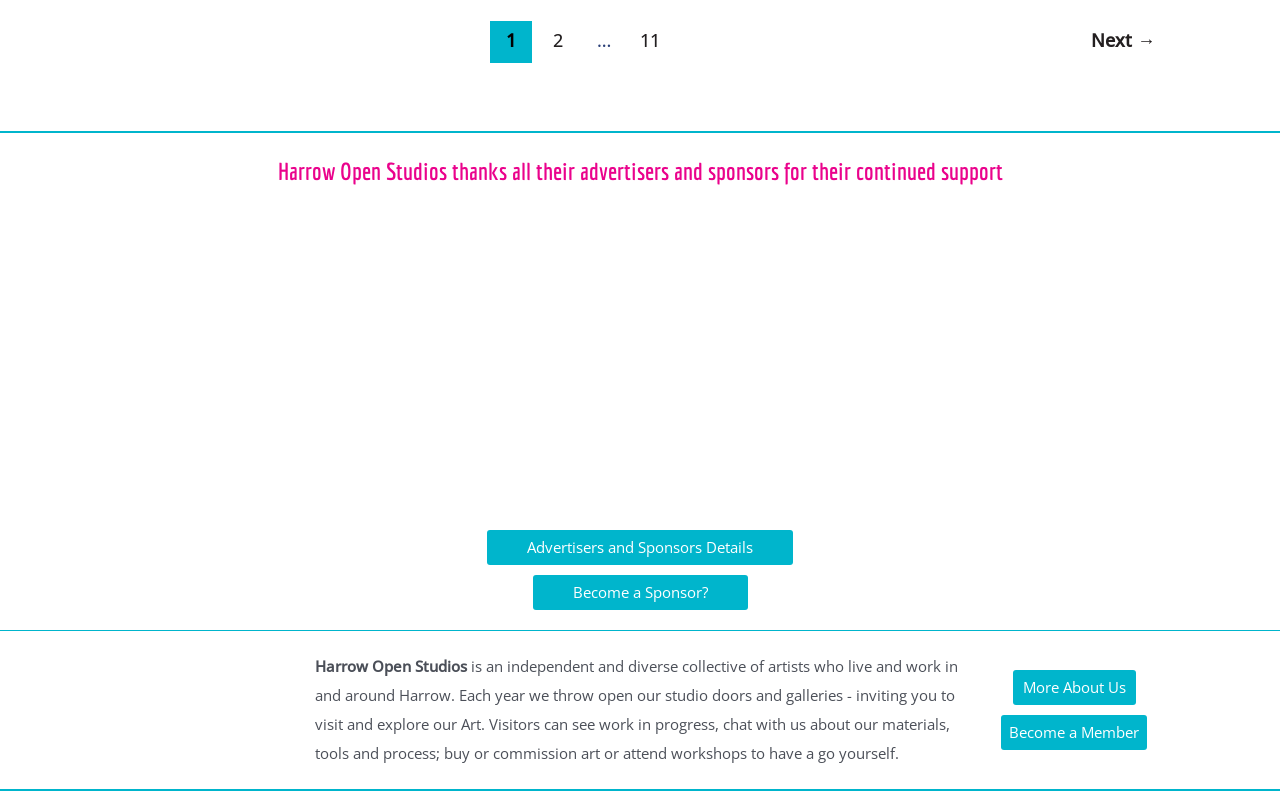What is the purpose of Harrow Open Studios? Please answer the question using a single word or phrase based on the image.

To showcase artists' work